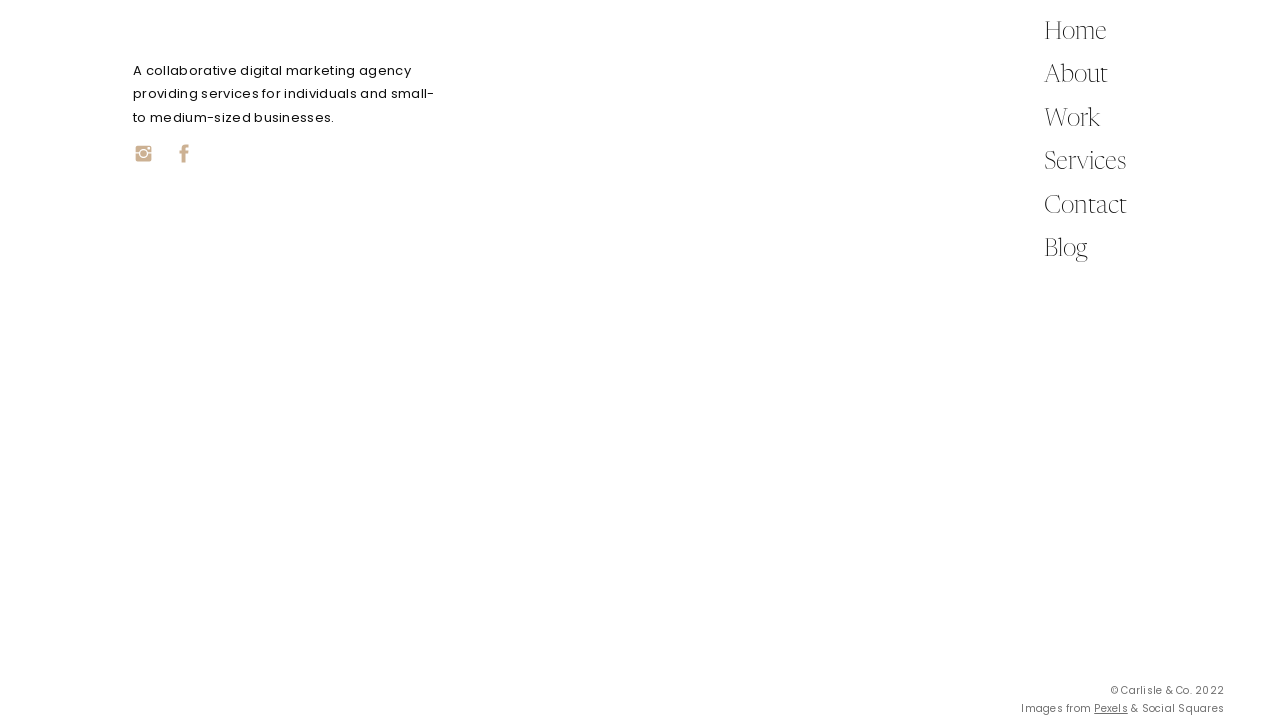Based on the image, give a detailed response to the question: What type of agency is Carlisle & Co.?

Based on the StaticText element with the text 'A collaborative digital marketing agency providing services for individuals and small- to medium-sized businesses.', it can be inferred that Carlisle & Co. is a digital marketing agency.